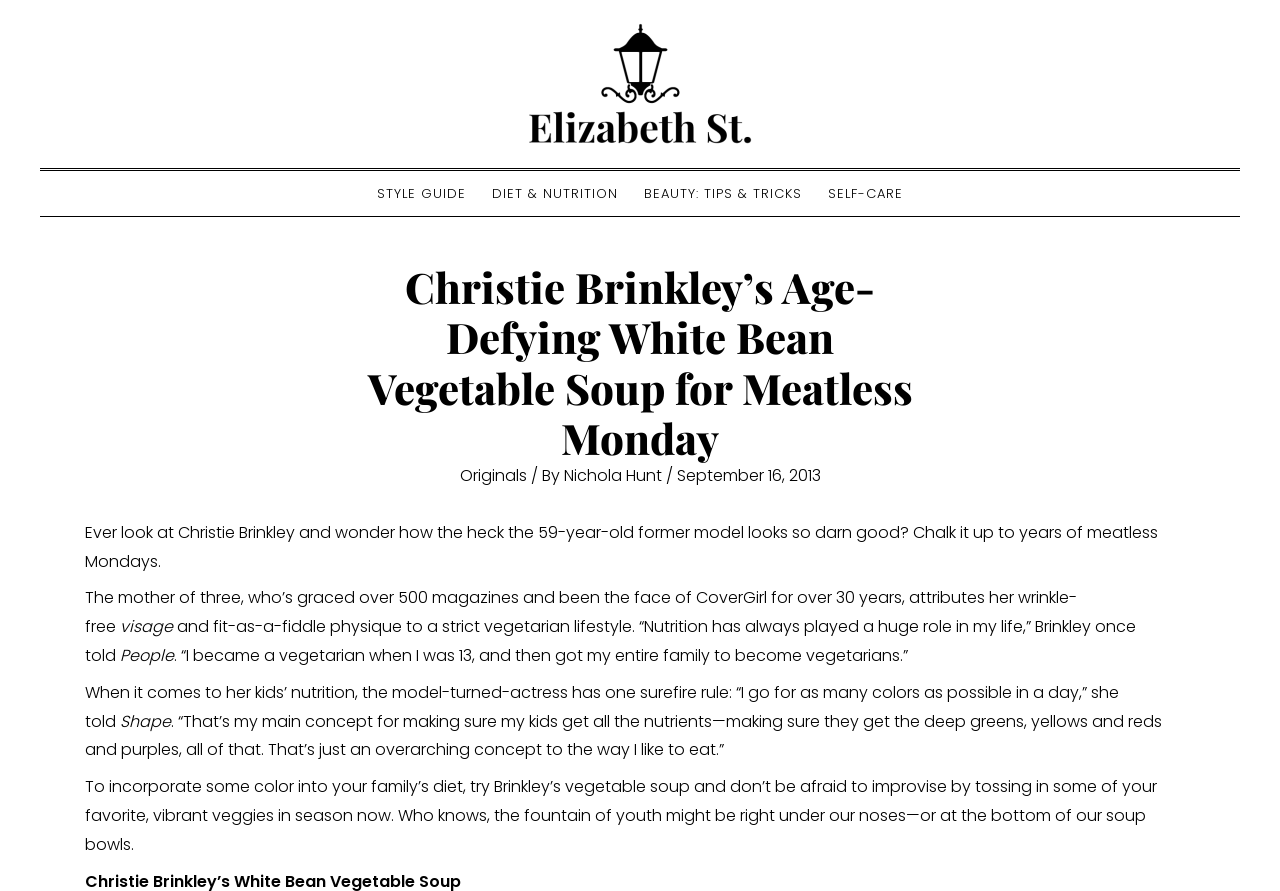How many colors does Christie Brinkley aim to include in her kids' diet?
Refer to the image and provide a detailed answer to the question.

The answer can be found in the text '“I go for as many colors as possible in a day,” she told Shape...' which indicates that Christie Brinkley aims to include many colors in her kids' diet.